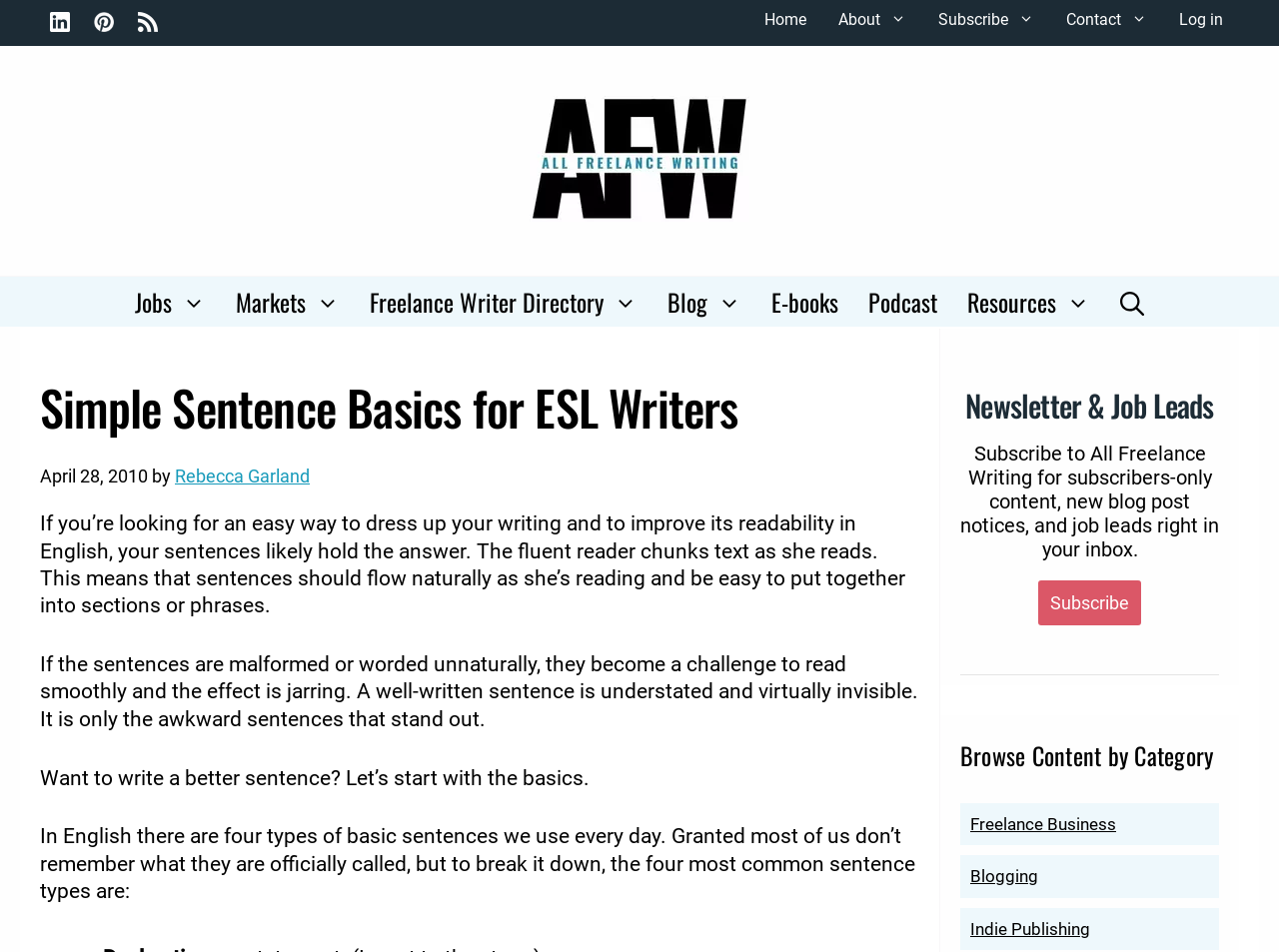Determine the bounding box coordinates of the clickable element to achieve the following action: 'read the article 'Startups: Don't Build (just) a Social Network''. Provide the coordinates as four float values between 0 and 1, formatted as [left, top, right, bottom].

None